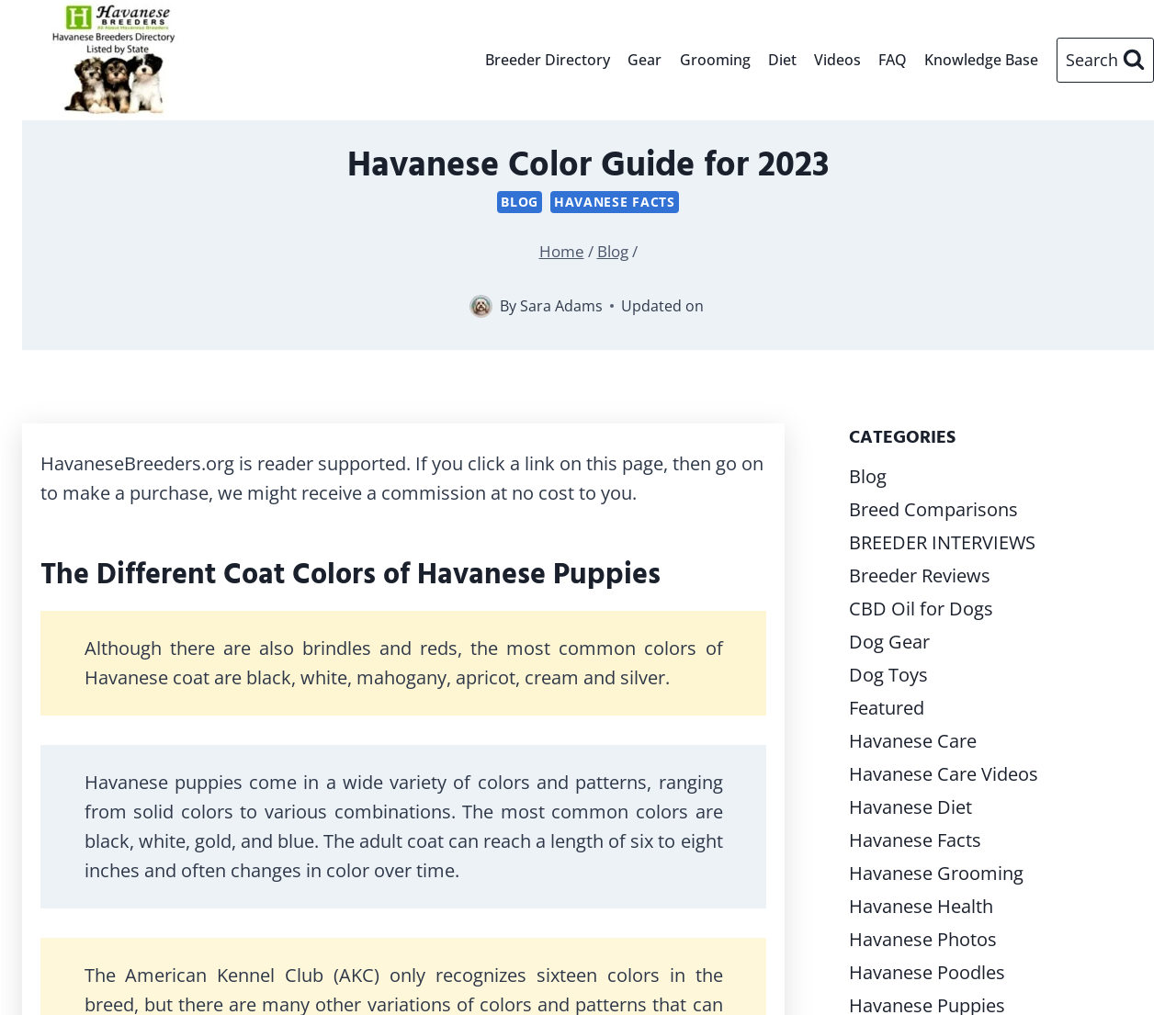Indicate the bounding box coordinates of the clickable region to achieve the following instruction: "Search for something."

None